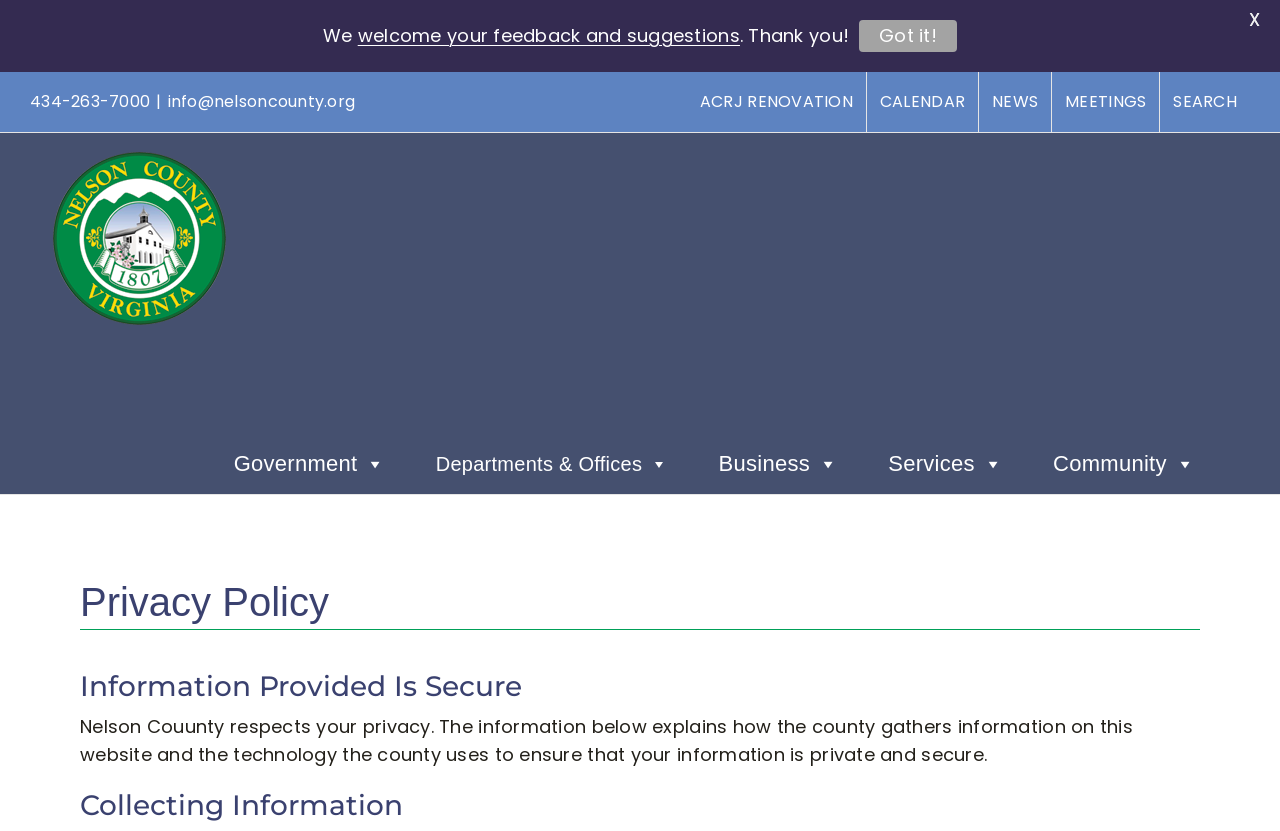What is the main menu of the website? Refer to the image and provide a one-word or short phrase answer.

Government, Departments, Business, Services, Community